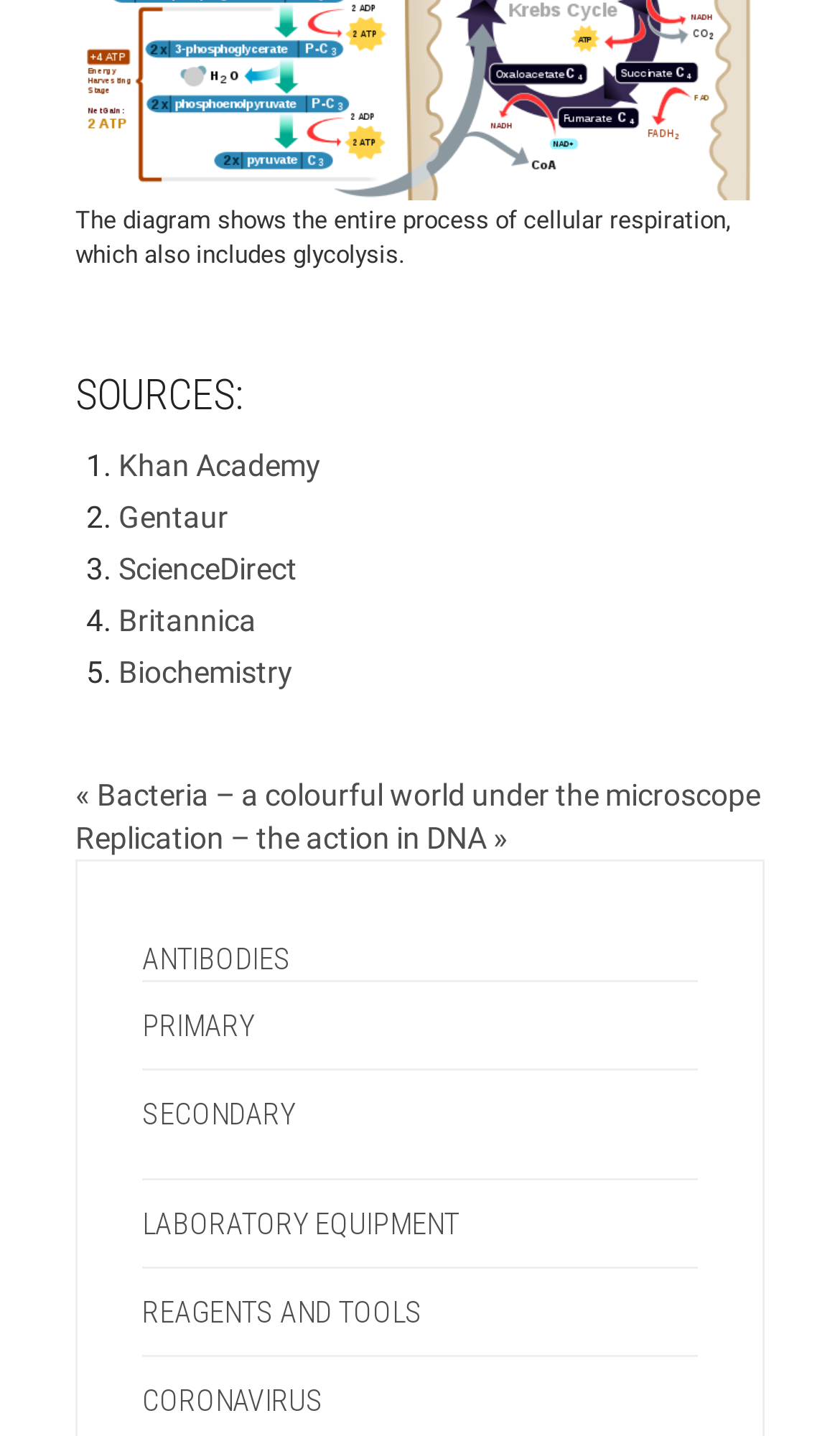Locate the bounding box of the user interface element based on this description: "Reagents and Tools".

[0.169, 0.902, 0.503, 0.926]